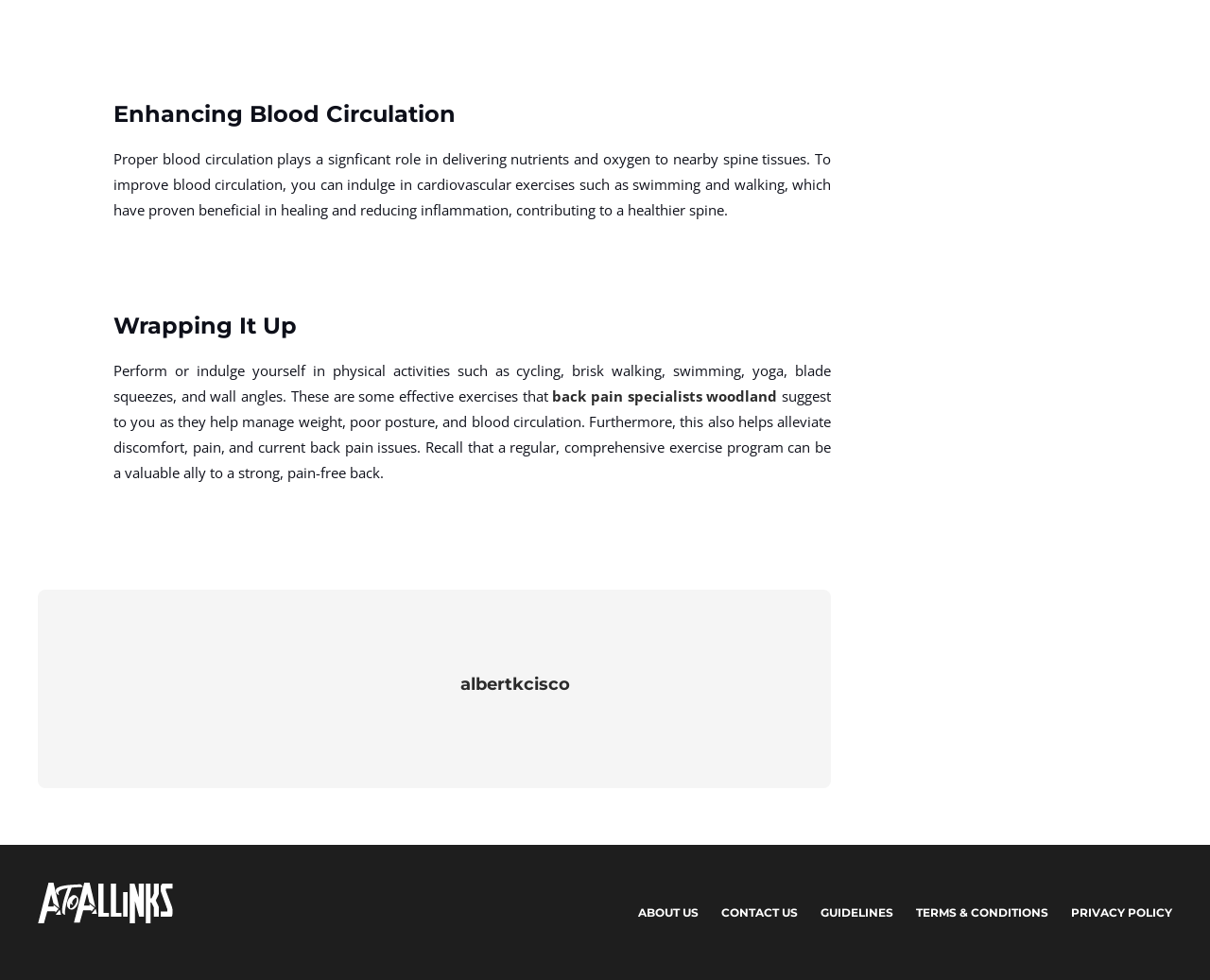What is the importance of blood circulation?
Based on the image, provide a one-word or brief-phrase response.

Delivering nutrients and oxygen